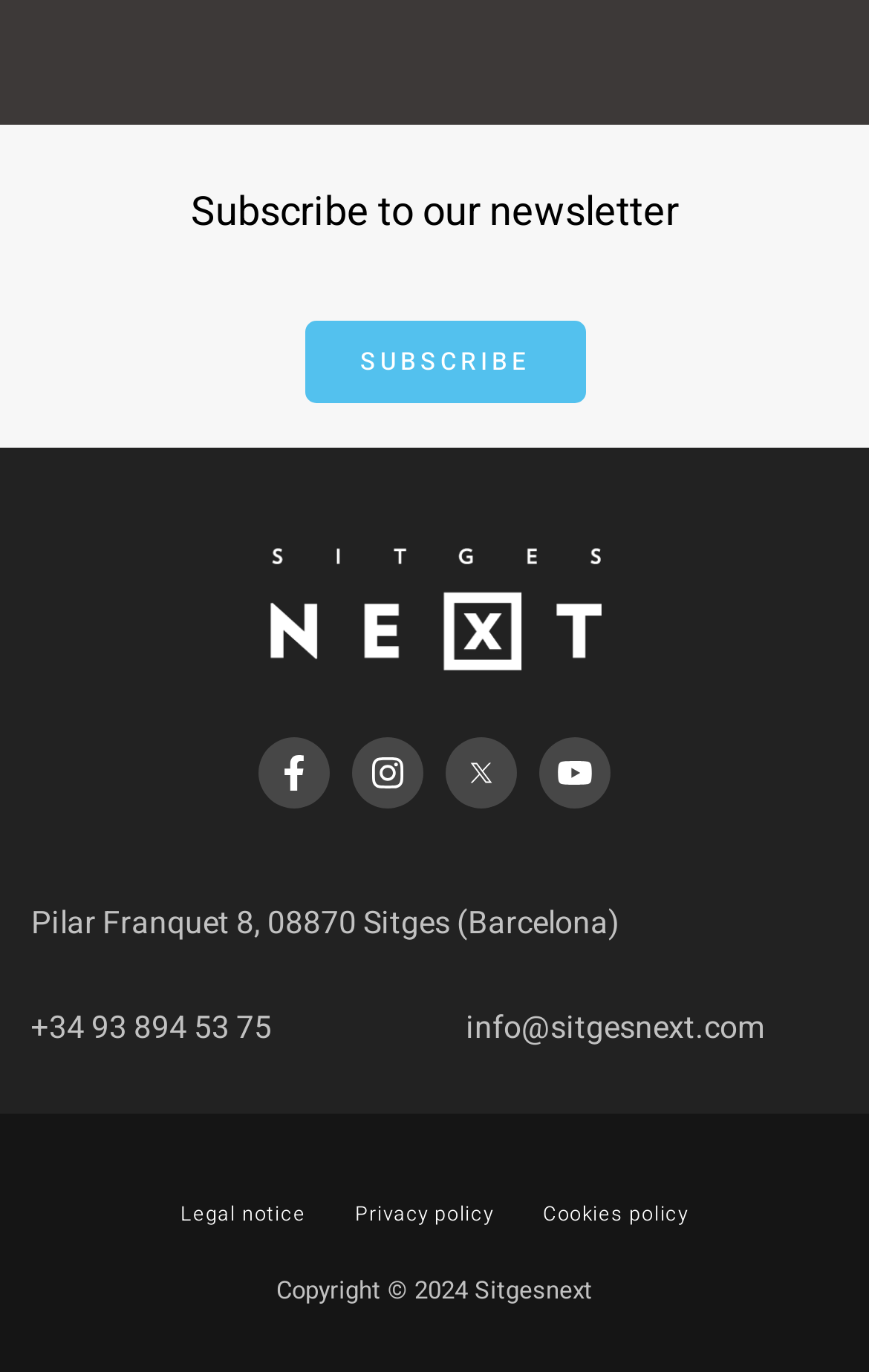Specify the bounding box coordinates (top-left x, top-left y, bottom-right x, bottom-right y) of the UI element in the screenshot that matches this description: Submit

None